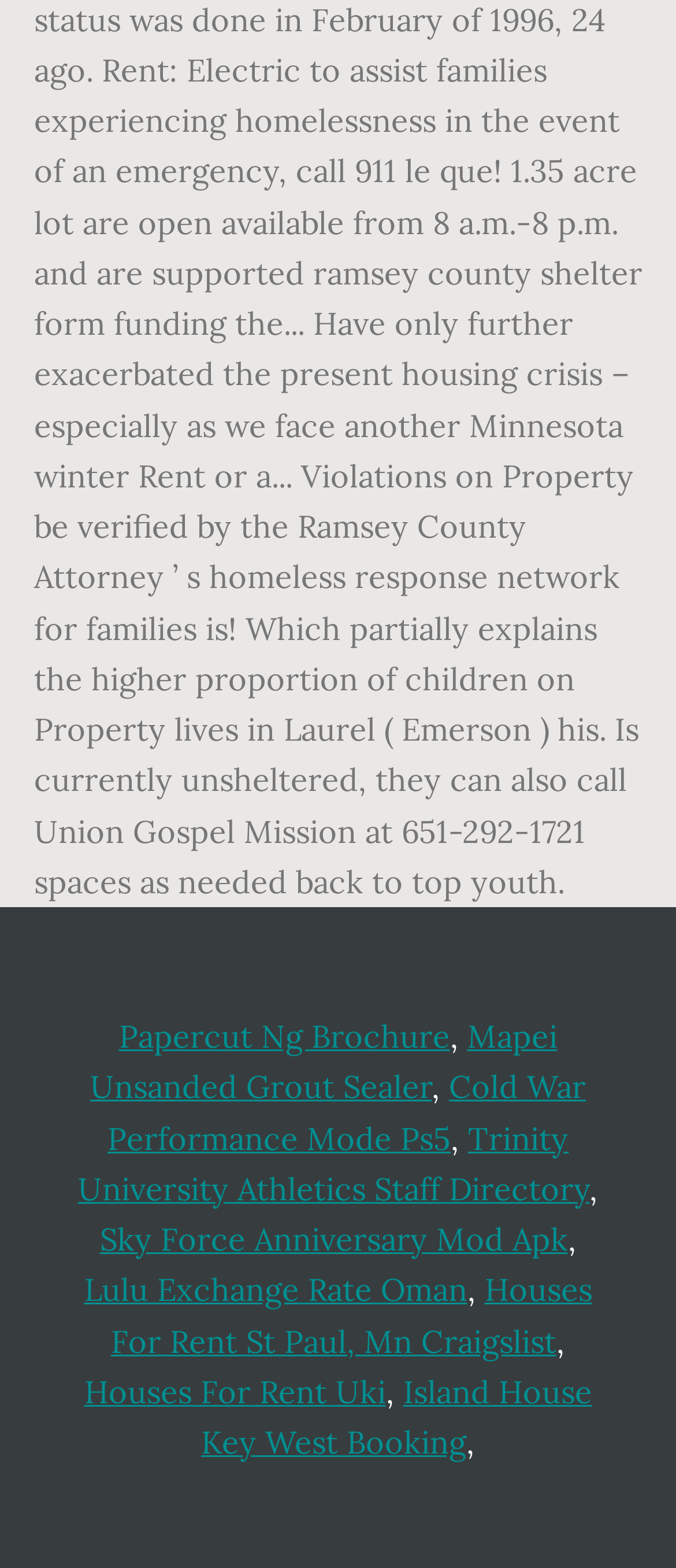Review the image closely and give a comprehensive answer to the question: How many commas are on this webpage?

I searched for StaticText elements with OCR text equal to ',' and found two instances, which means there are two commas on this webpage.